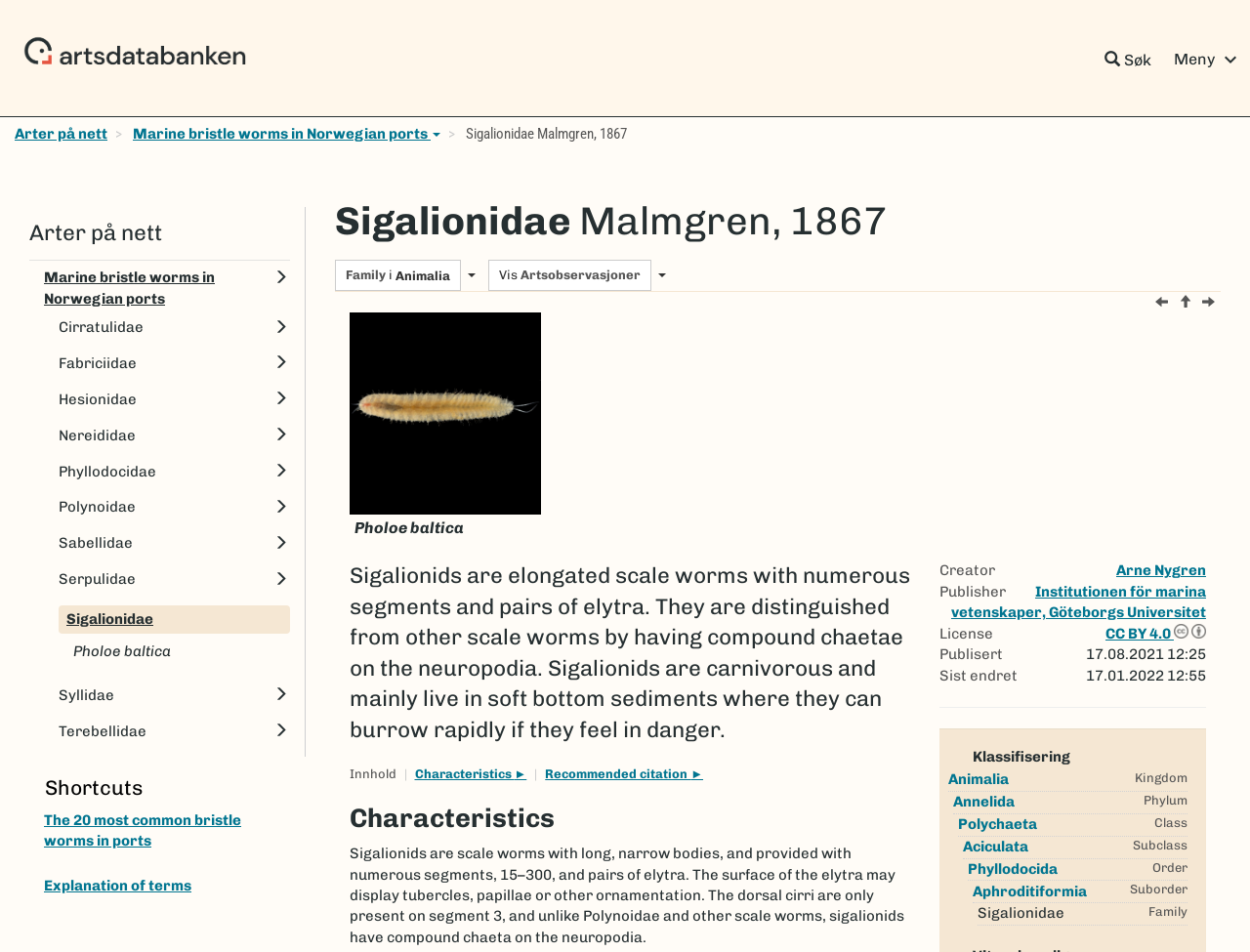Provide the bounding box coordinates of the UI element that matches the description: "Arne Nygren".

[0.893, 0.59, 0.965, 0.609]